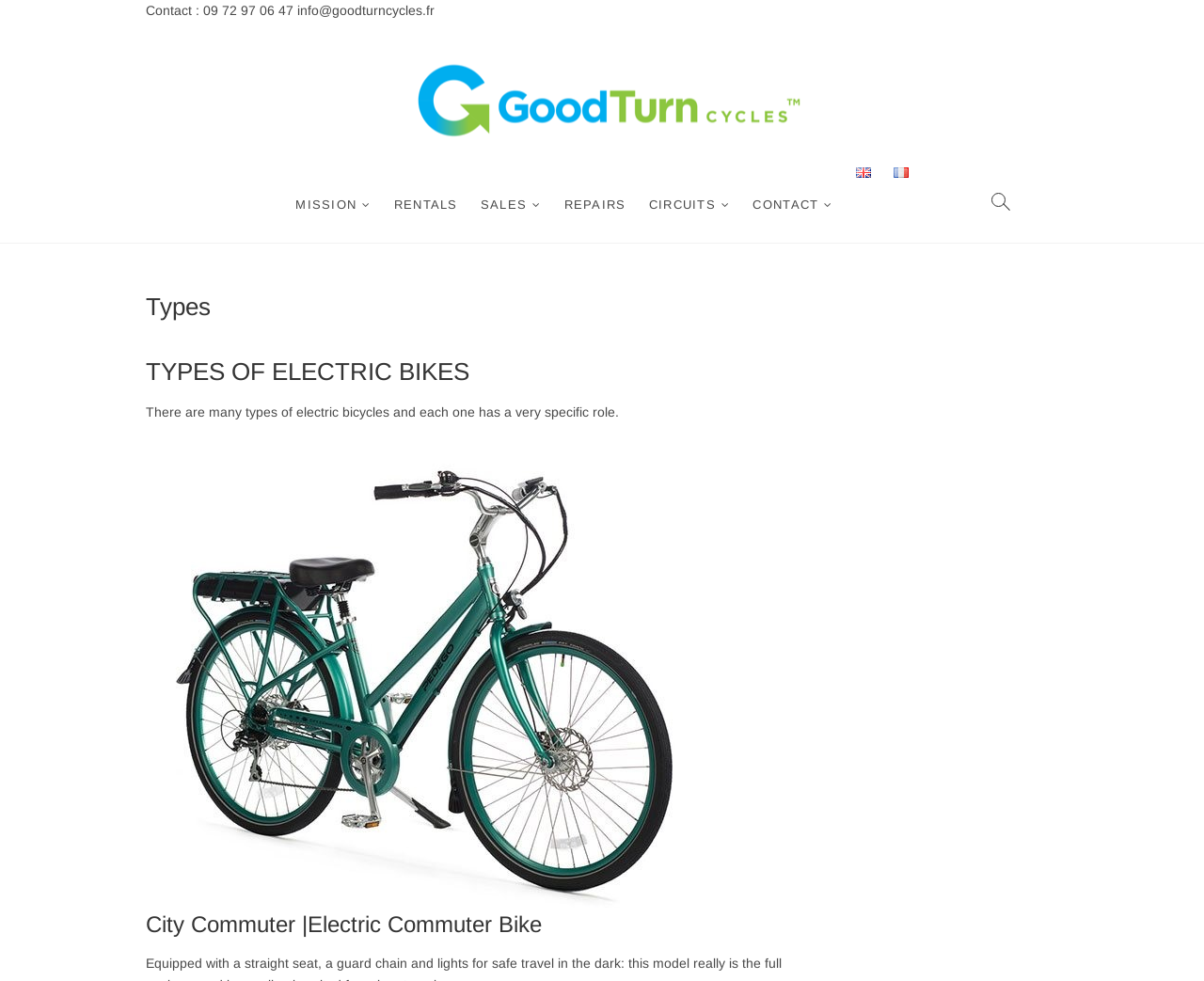Find the bounding box coordinates for the UI element that matches this description: "parent_node: GOODTURN CYCLES".

[0.816, 0.189, 0.844, 0.224]